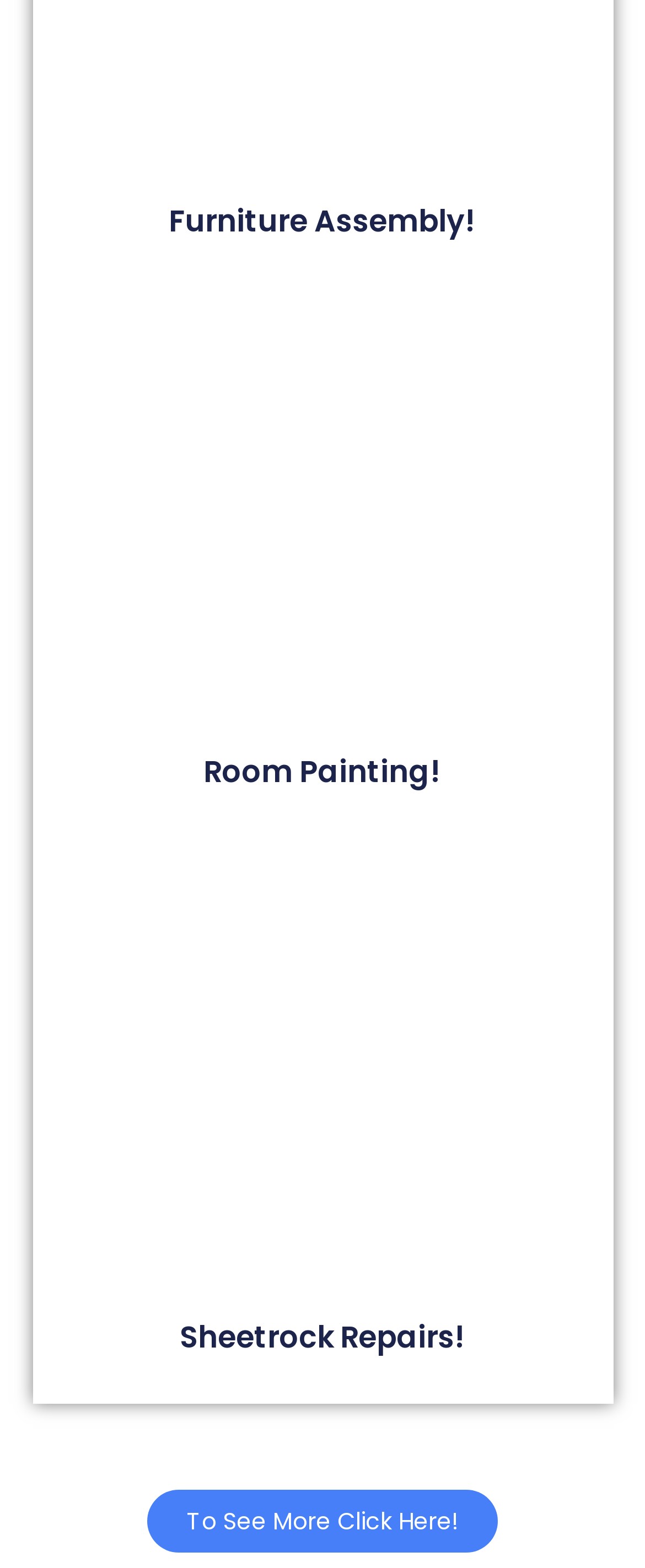How many services are offered?
Refer to the image and provide a thorough answer to the question.

There are three services offered, which are 'Furniture Assembly!', 'Room Painting!', and 'Sheetrock Repairs!', each of which is indicated by a StaticText element inside a figure element.